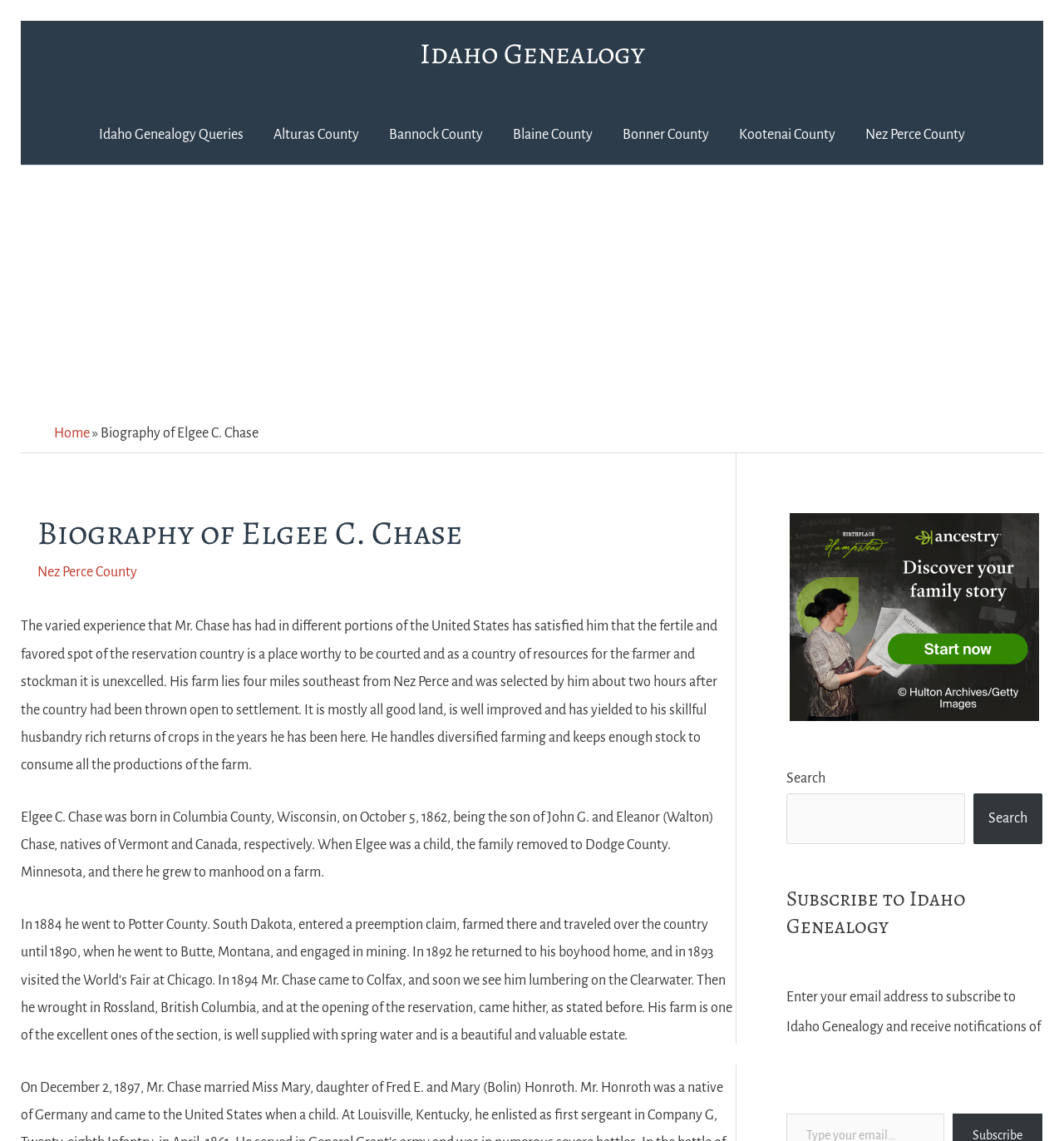What is the purpose of the 'Search' function on the webpage?
Provide a concise answer using a single word or phrase based on the image.

To search the Idaho Genealogy website